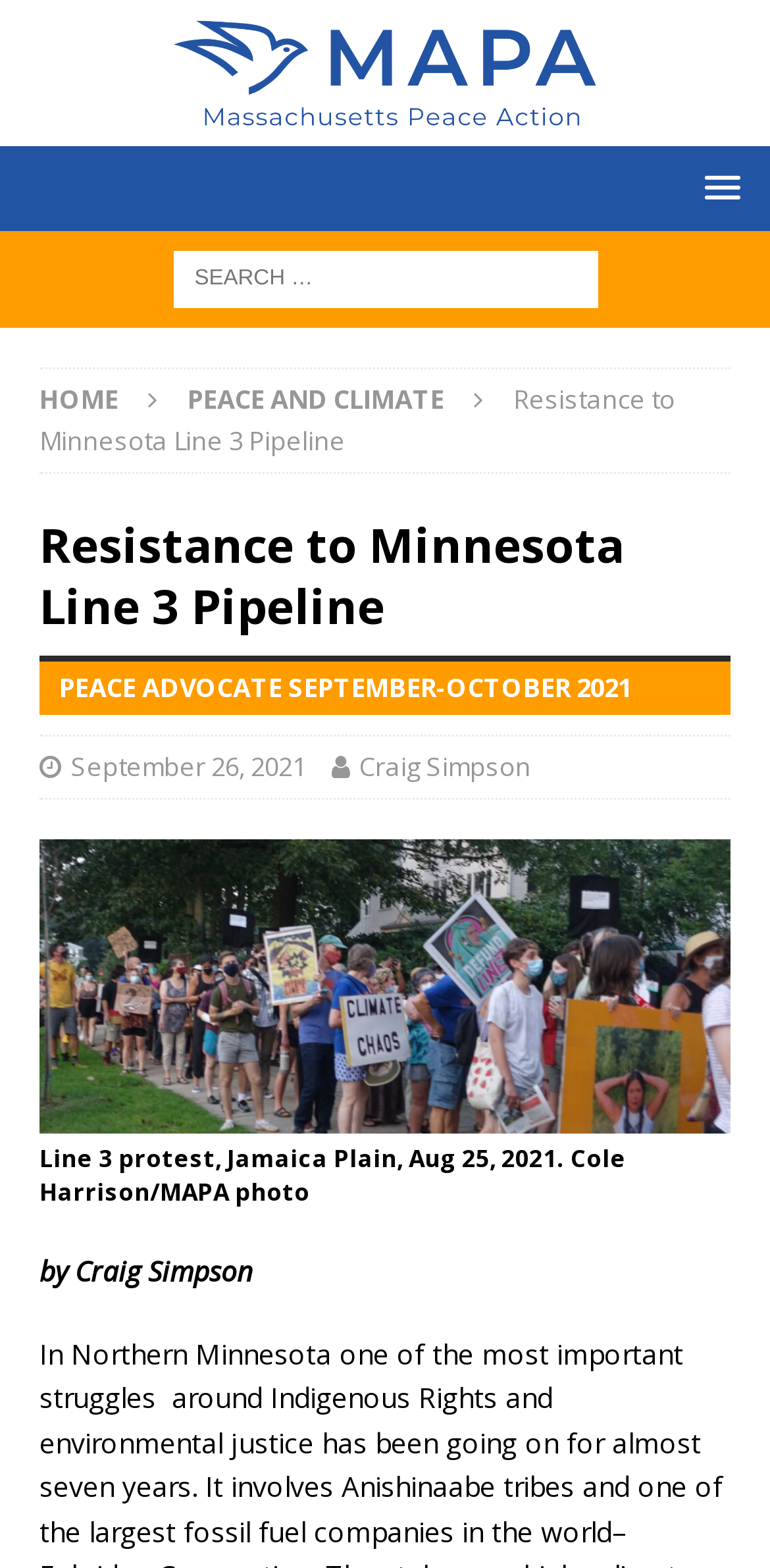Locate the primary headline on the webpage and provide its text.

Resistance to Minnesota Line 3 Pipeline